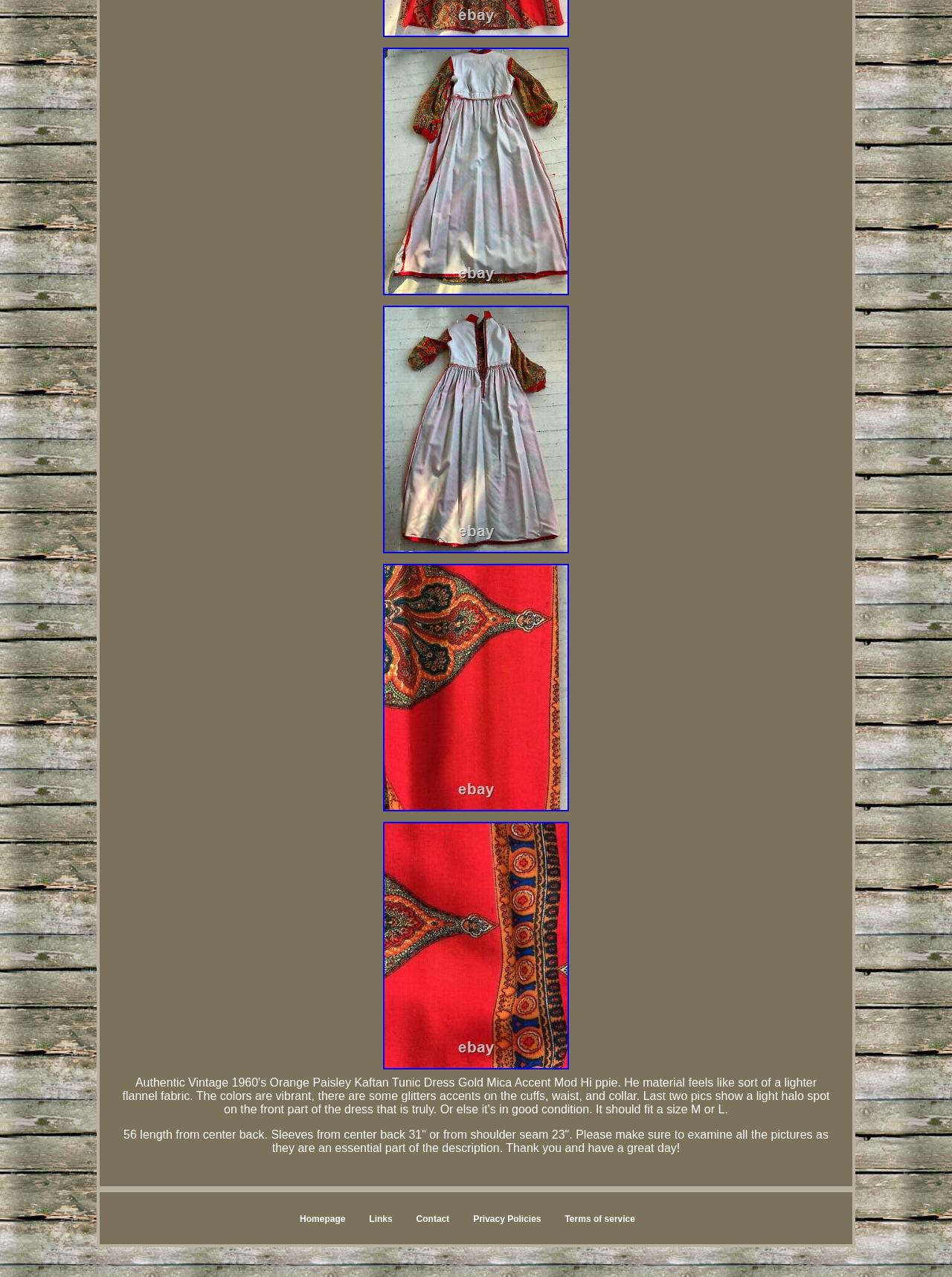What is the purpose of the images?
Using the details shown in the screenshot, provide a comprehensive answer to the question.

The multiple images on the webpage, each with the same description, are likely used to showcase the product from different angles, providing a detailed view of the Kaftan Tunic Dress.